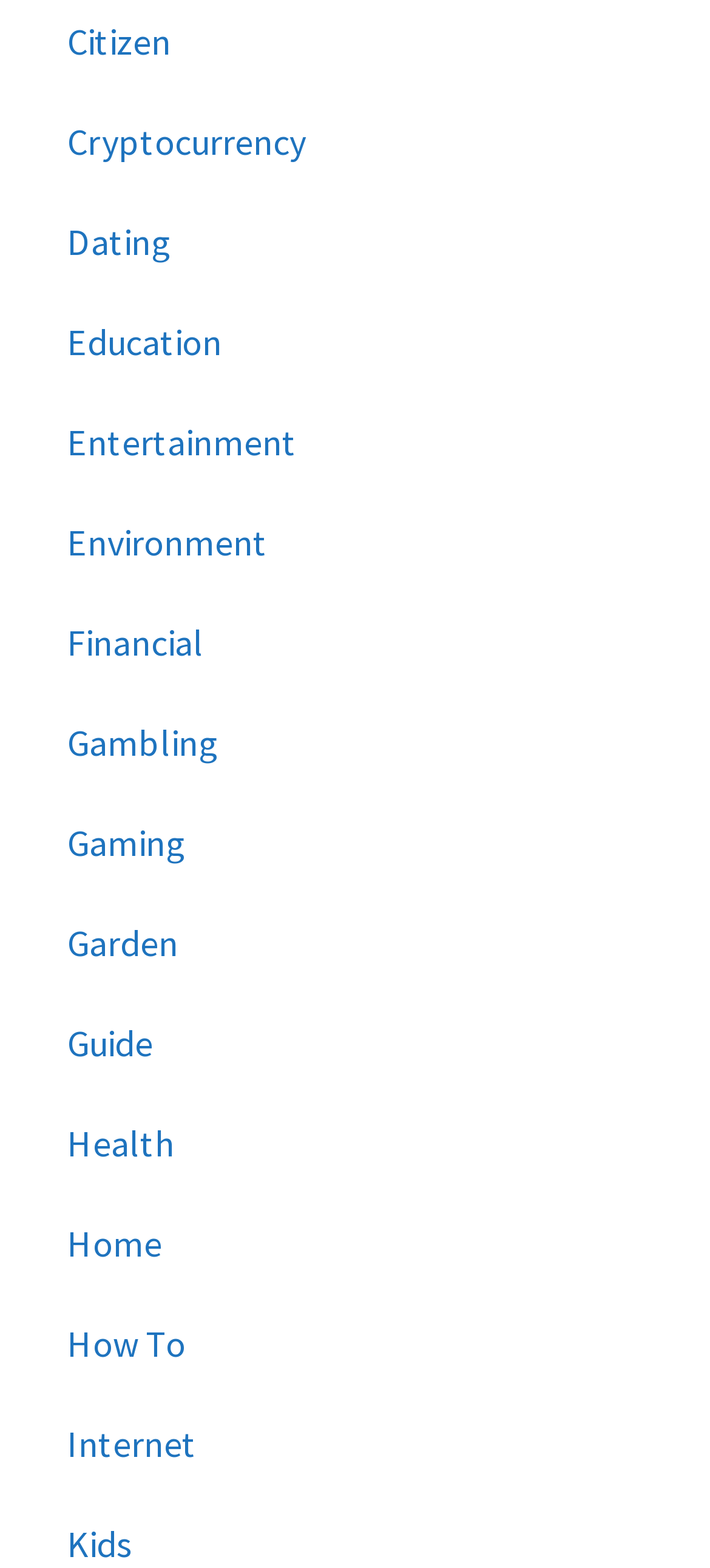Please predict the bounding box coordinates (top-left x, top-left y, bottom-right x, bottom-right y) for the UI element in the screenshot that fits the description: aria-label="Manage"

None